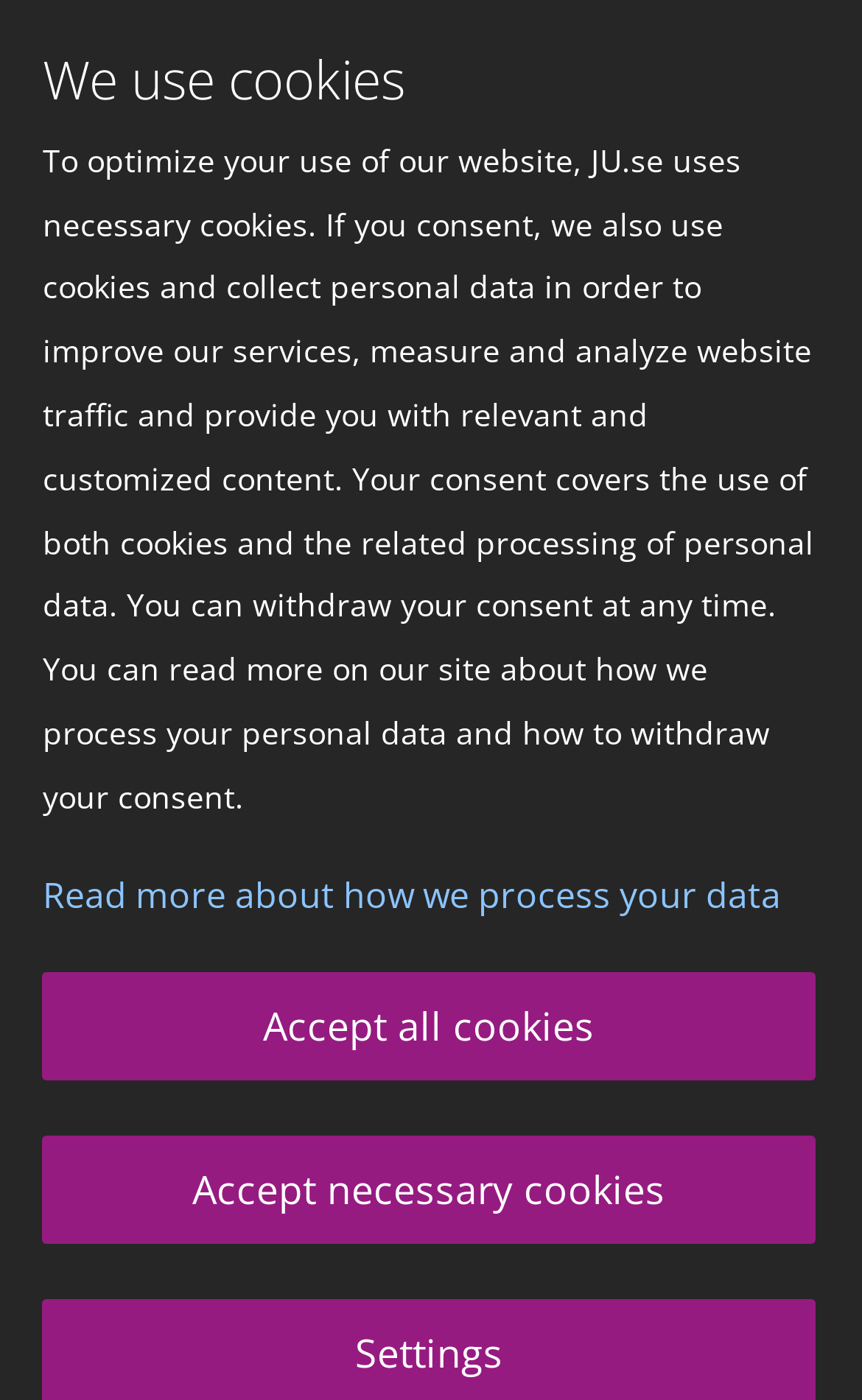What is the topic of the PhD thesis mentioned?
Can you provide a detailed and comprehensive answer to the question?

I found the answer by reading the StaticText element that says 'In a new PhD thesis from Jönköping International Business School Olivier Habimana presents novel ways to examine some of the puzzles in macroeconomics.' This text clearly mentions the topic of the PhD thesis.